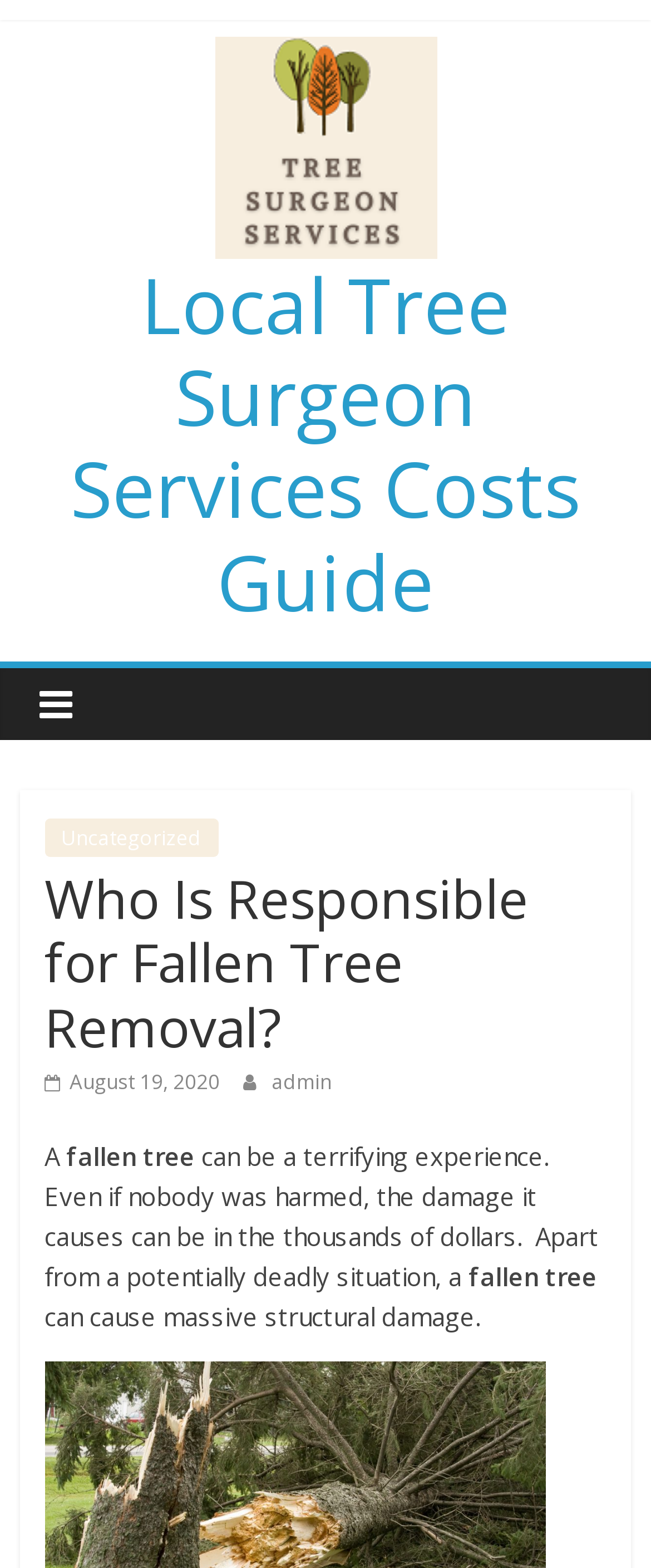Provide the bounding box coordinates of the HTML element this sentence describes: "admin". The bounding box coordinates consist of four float numbers between 0 and 1, i.e., [left, top, right, bottom].

[0.417, 0.681, 0.509, 0.699]